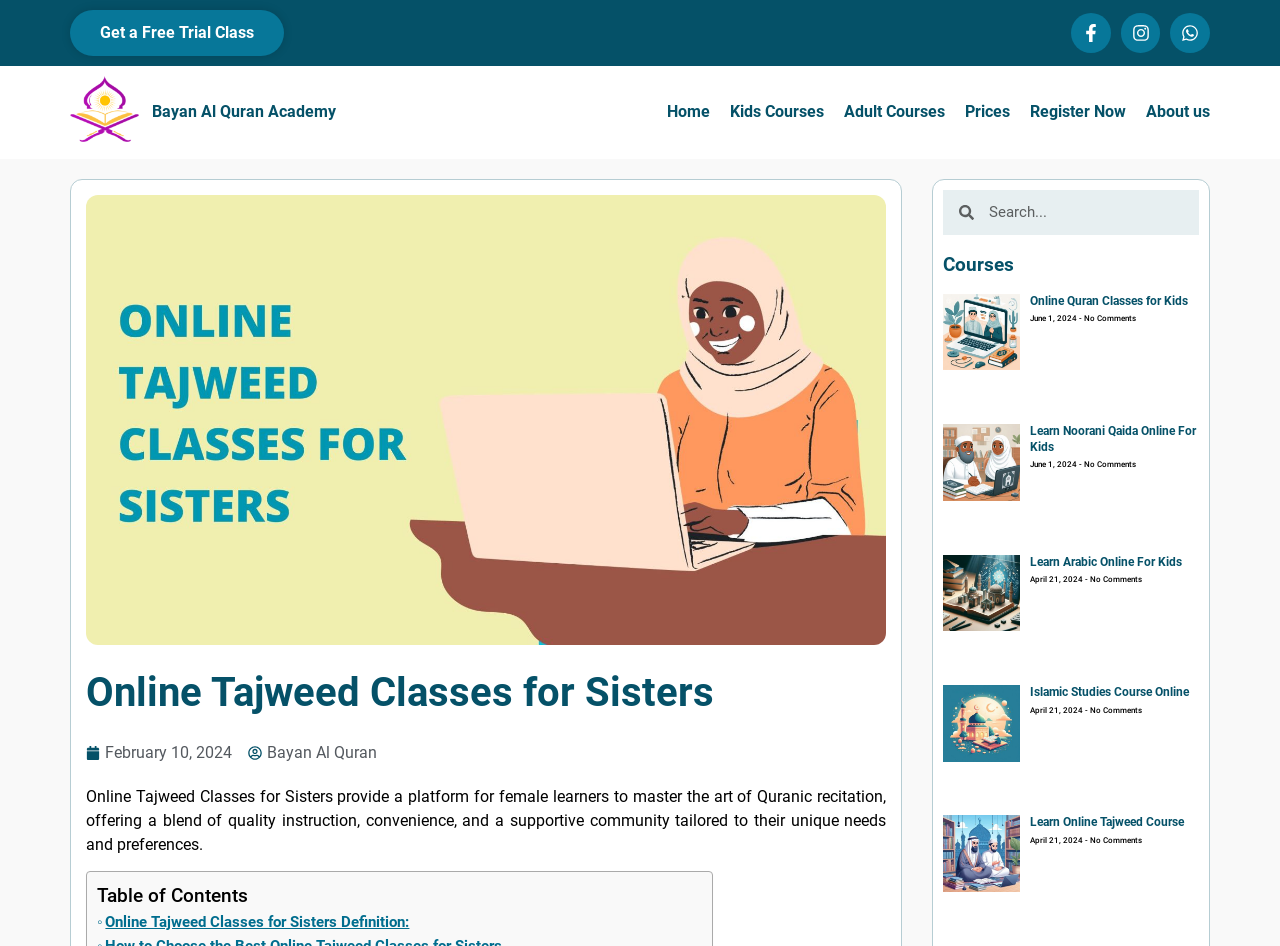What is the purpose of the platform?
Please provide a detailed and comprehensive answer to the question.

I inferred the answer by reading the static text element that says 'Online Tajweed Classes for Sisters provide a platform for female learners to master the art of Quranic recitation...'. This text suggests that the platform is designed to help female learners master Quranic recitation.